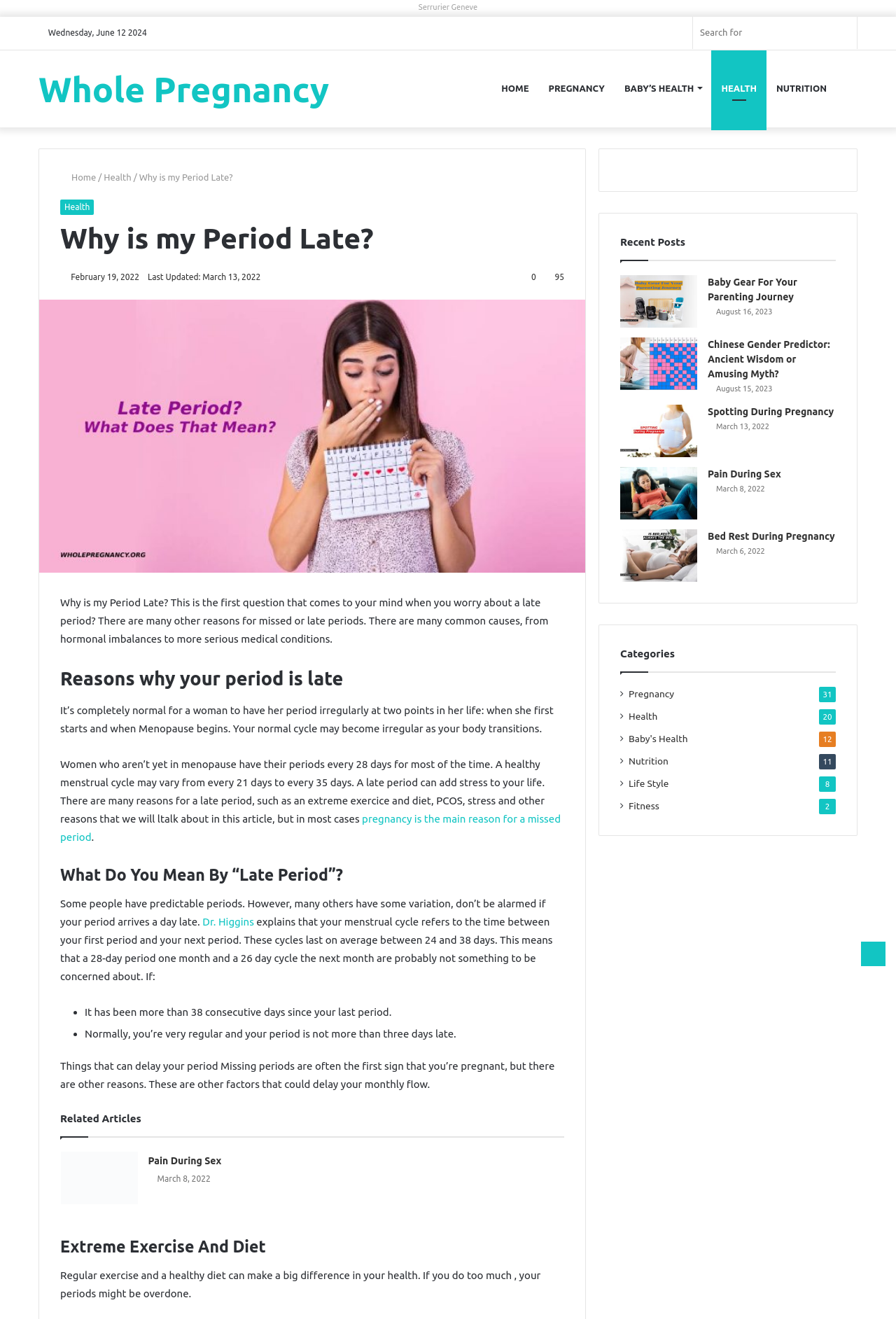Summarize the webpage with intricate details.

This webpage is about pregnancy and women's health, specifically discussing the reasons why a period might be late. The title "Why is my Period Late?" is prominently displayed at the top of the page. 

At the top of the page, there is a navigation bar with links to "Whole Pregnancy", "PREGNANCY", "BABY'S HEALTH", "HEALTH", and "NUTRITION". Below this, there is a header section with a link to "Home" and a breadcrumb trail showing the current page's location. 

The main content of the page is divided into sections, each with a heading. The first section explains what it means to have a late period and lists some common reasons. The second section discusses the normal menstrual cycle and what constitutes a late period. 

There are several links to related articles throughout the page, including "Pain During Sex", "Extreme Exercise And Diet", and "Bed Rest During Pregnancy". These links are accompanied by images and have a date stamp indicating when they were published. 

On the right-hand side of the page, there is a sidebar with a list of recent posts, including "Baby Gear For Your Parenting Journey", "Chinese Gender Predictor: Ancient Wisdom or Amusing Myth?", and "Spotting During Pregnancy". Each post has a link, an image, and a date stamp. 

Overall, the webpage is well-organized and easy to navigate, with clear headings and concise summaries of each section's content.